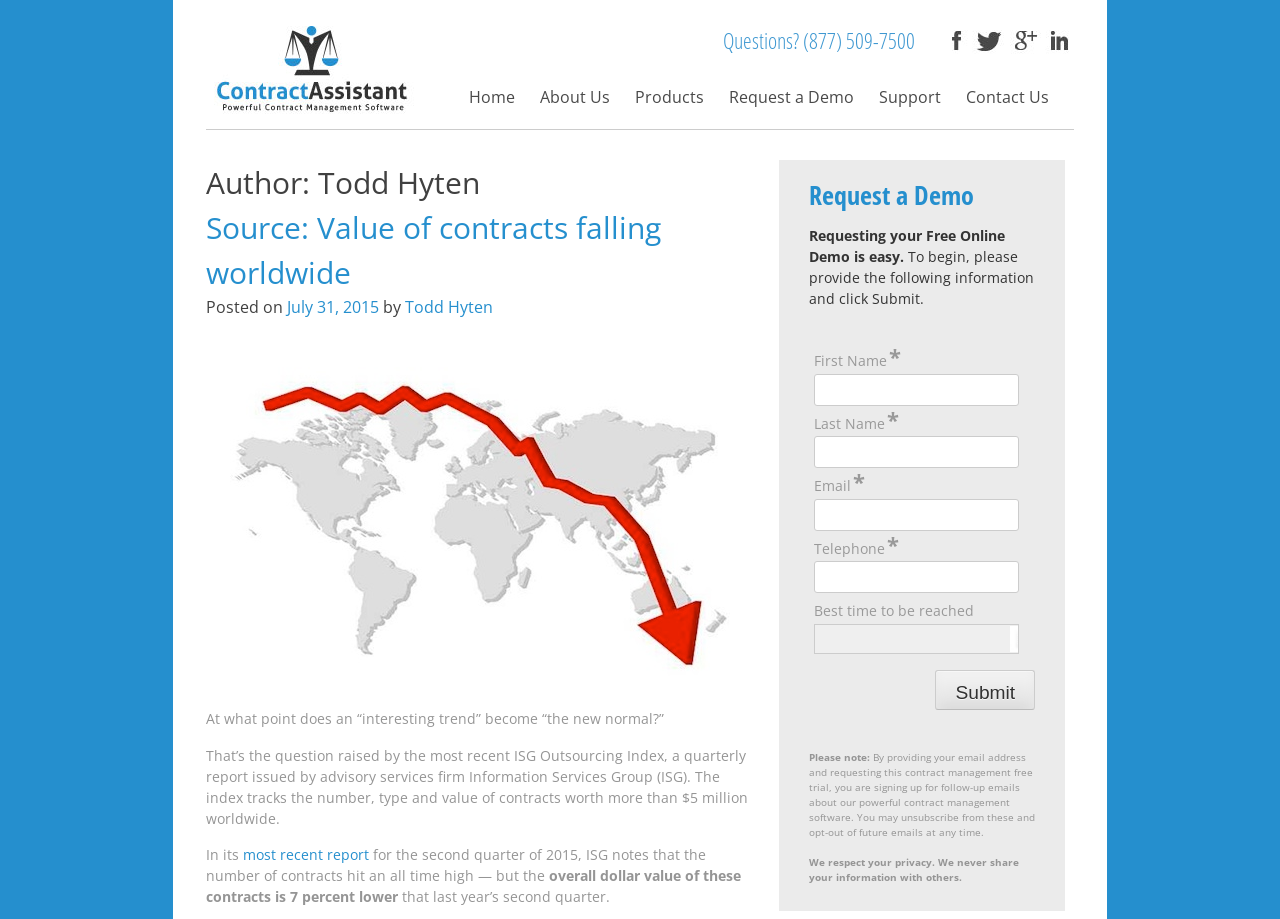Create a full and detailed caption for the entire webpage.

This webpage is about Todd Hyten, an author at Contract Assistant. At the top, there is a heading "Contract Assistant" with a link to the same name. Below it, there is a static text "Questions? (877) 509-7500" and four links with no text. 

To the right of the "Contract Assistant" heading, there are six links: "Home", "About Us", "Products", "Request a Demo", "Support", and "Contact Us". 

Below these links, there is a section with a heading "Author: Todd Hyten". Within this section, there is a heading "Source: Value of contracts falling worldwide" with a link to the same name. Below it, there is a static text "Posted on" followed by a link to "July 31, 2015". Then, there is a static text "by" followed by a link to "Todd Hyten". 

Next, there is a link "Down red arrow" with a popup dialog and an image of a down red arrow. Below it, there are several paragraphs of static text discussing the ISG Outsourcing Index, a quarterly report that tracks the number, type, and value of contracts worth more than $5 million worldwide. 

To the right of these paragraphs, there is a section with a heading "Request a Demo". Below it, there is a heading "Requesting your Free Online Demo is easy. To begin, please provide the following information and click Submit." Then, there are several form fields to fill in, including "First Name", "Last Name", "Email", "Telephone", and "Best time to be reached". There is also a submit button and some static text about privacy and follow-up emails.